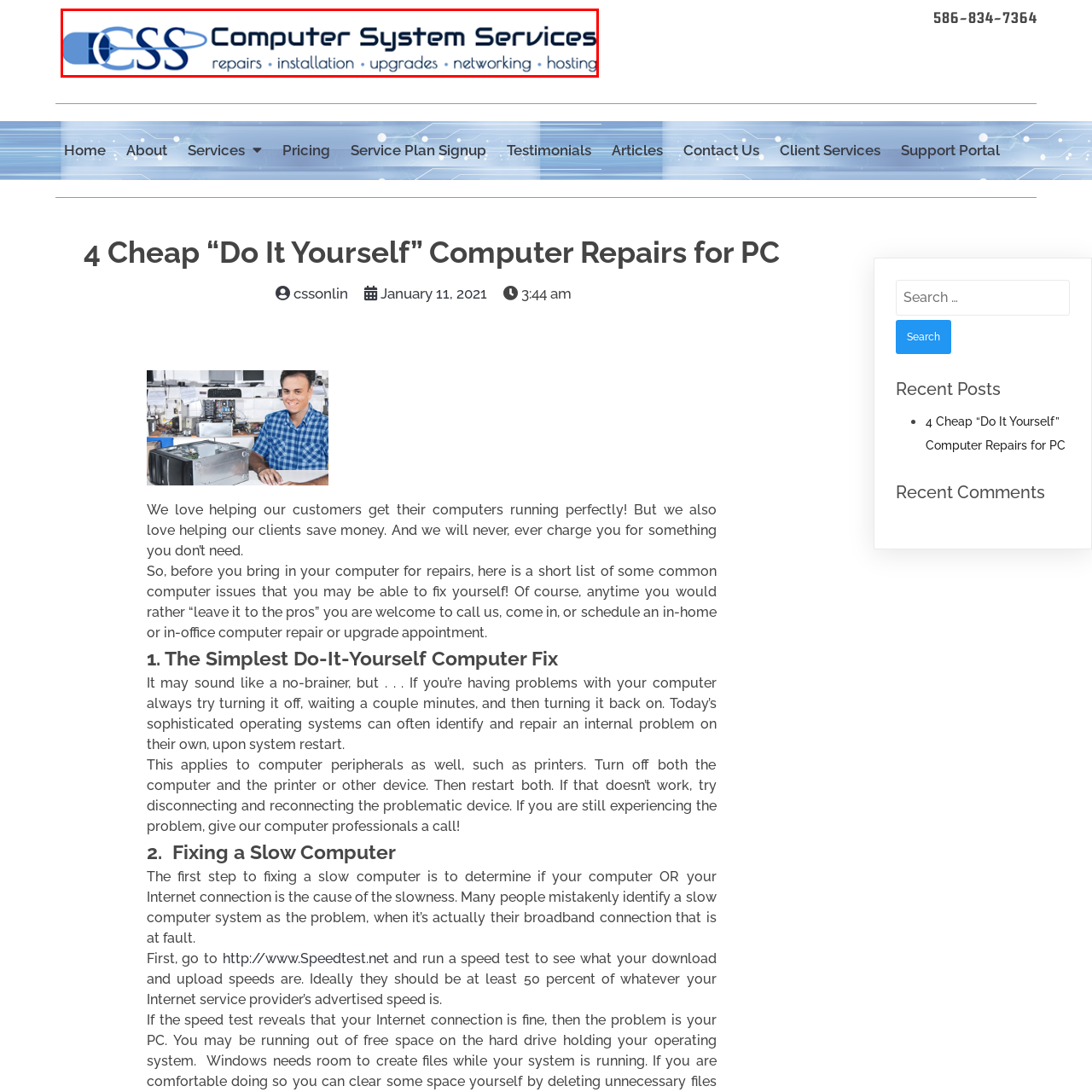What services are offered by CSS?
Review the image inside the red bounding box and give a detailed answer.

The caption explicitly lists the services offered by CSS, which include repairs, installation, upgrades, networking, and hosting, emphasizing the company's commitment to providing comprehensive computer solutions.